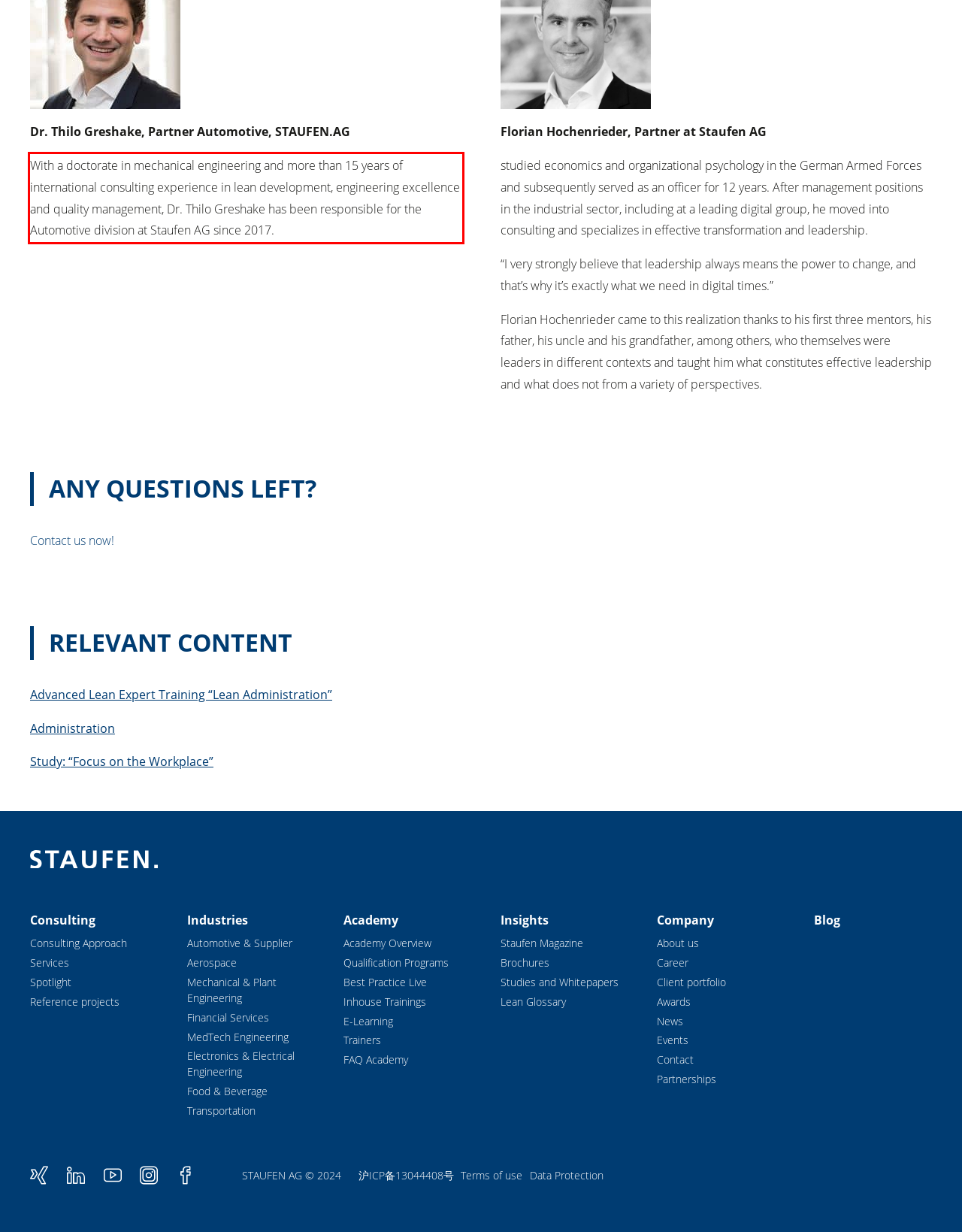From the screenshot of the webpage, locate the red bounding box and extract the text contained within that area.

With a doctorate in mechanical engineering and more than 15 years of international consulting experience in lean development, engineering excellence and quality management, Dr. Thilo Greshake has been responsible for the Automotive division at Staufen AG since 2017.